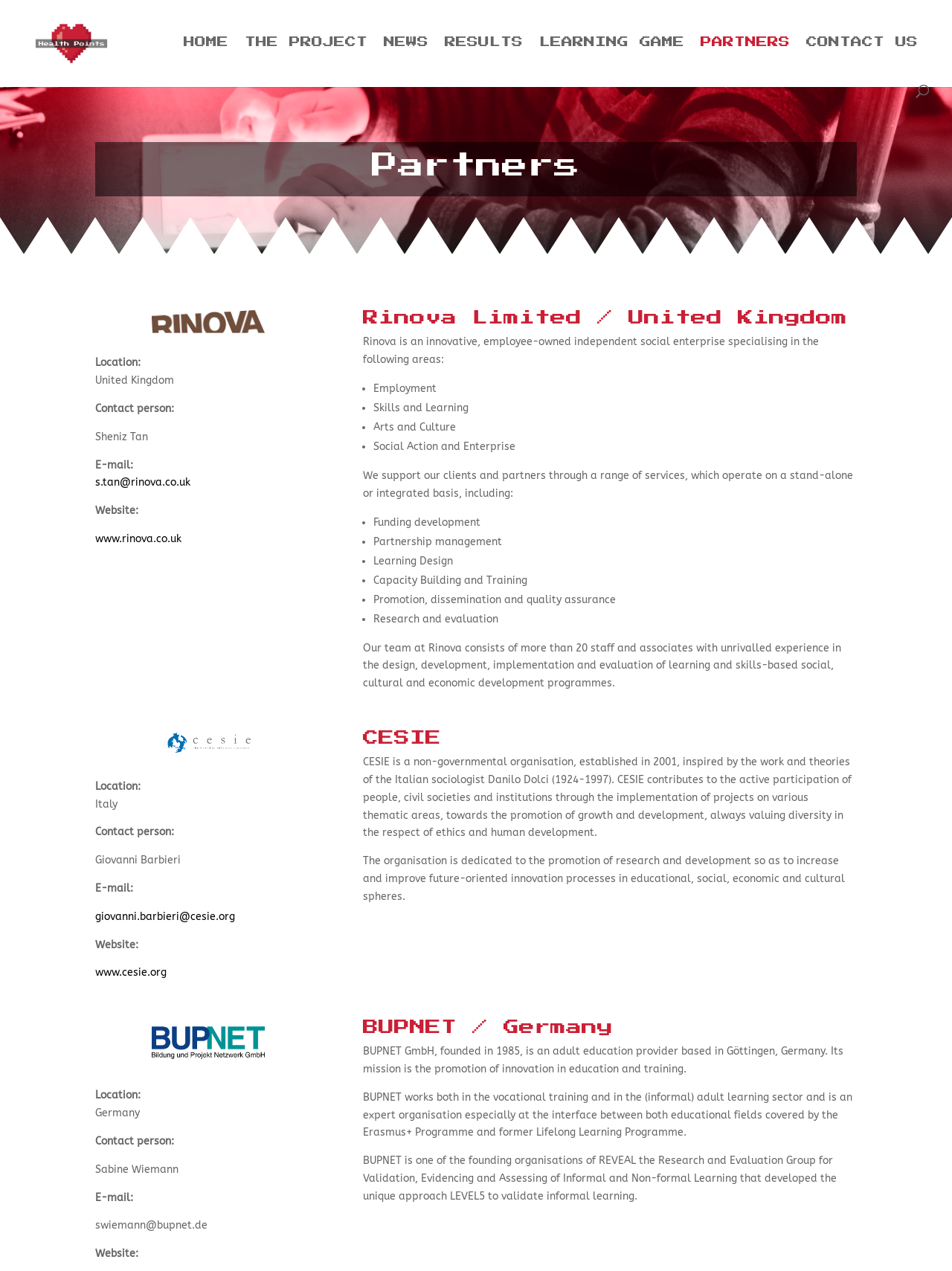Locate the bounding box coordinates of the area where you should click to accomplish the instruction: "search for something".

None